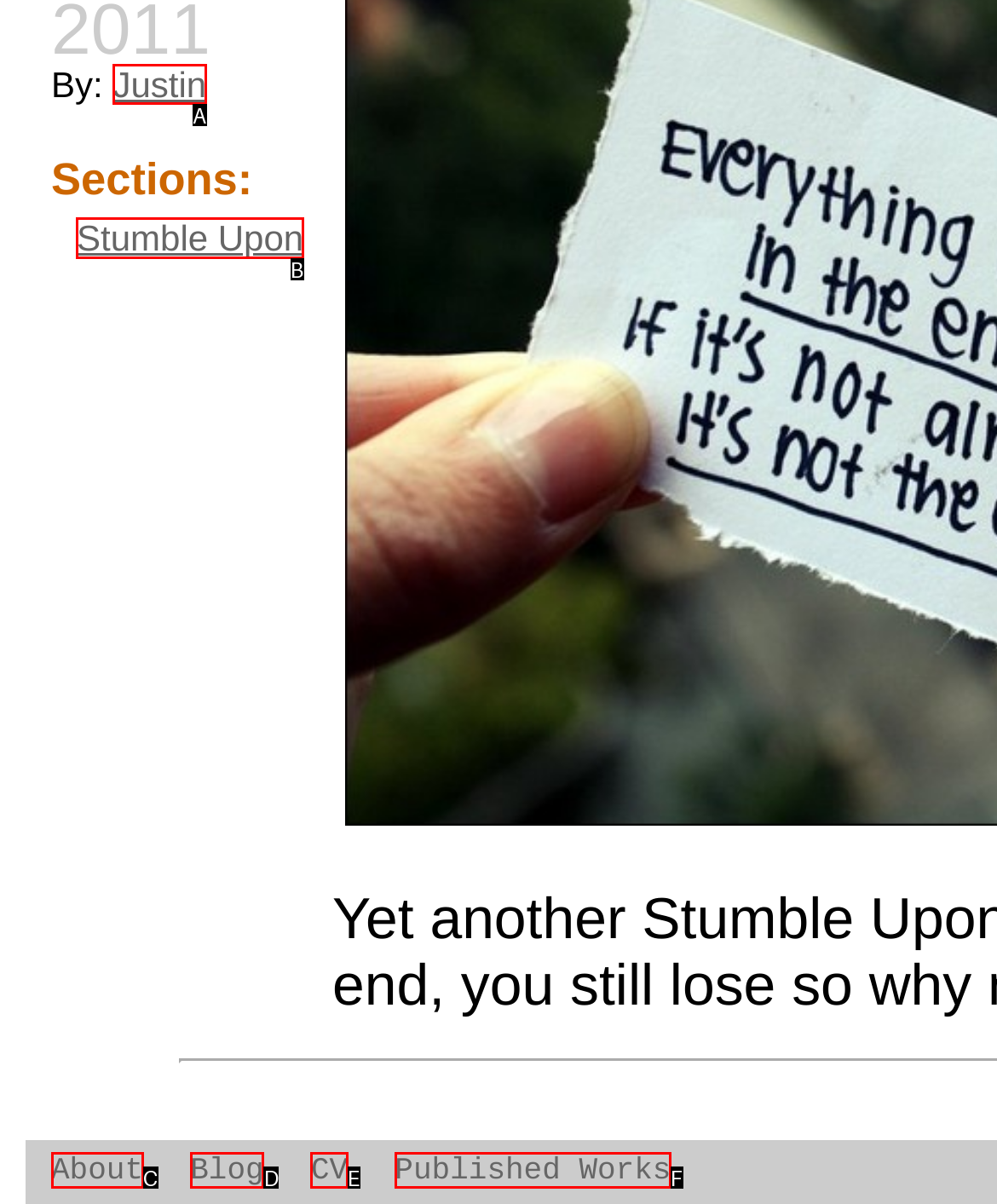Select the option that matches the description: Blog. Answer with the letter of the correct option directly.

D